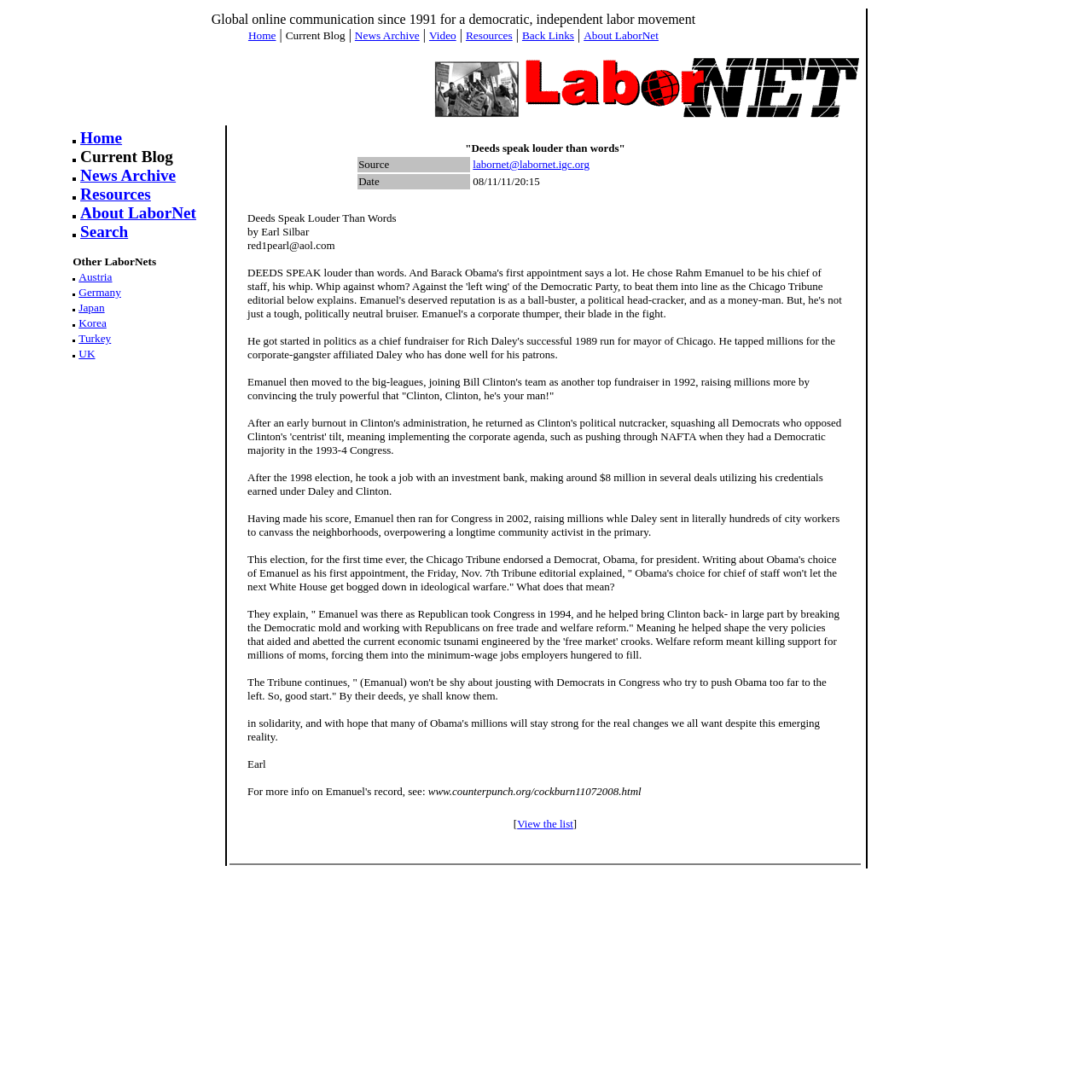What is the date of the article?
Refer to the image and offer an in-depth and detailed answer to the question.

The date of the article can be found at the bottom of the webpage, where it says 'Date: 08/11/11 20:15'.